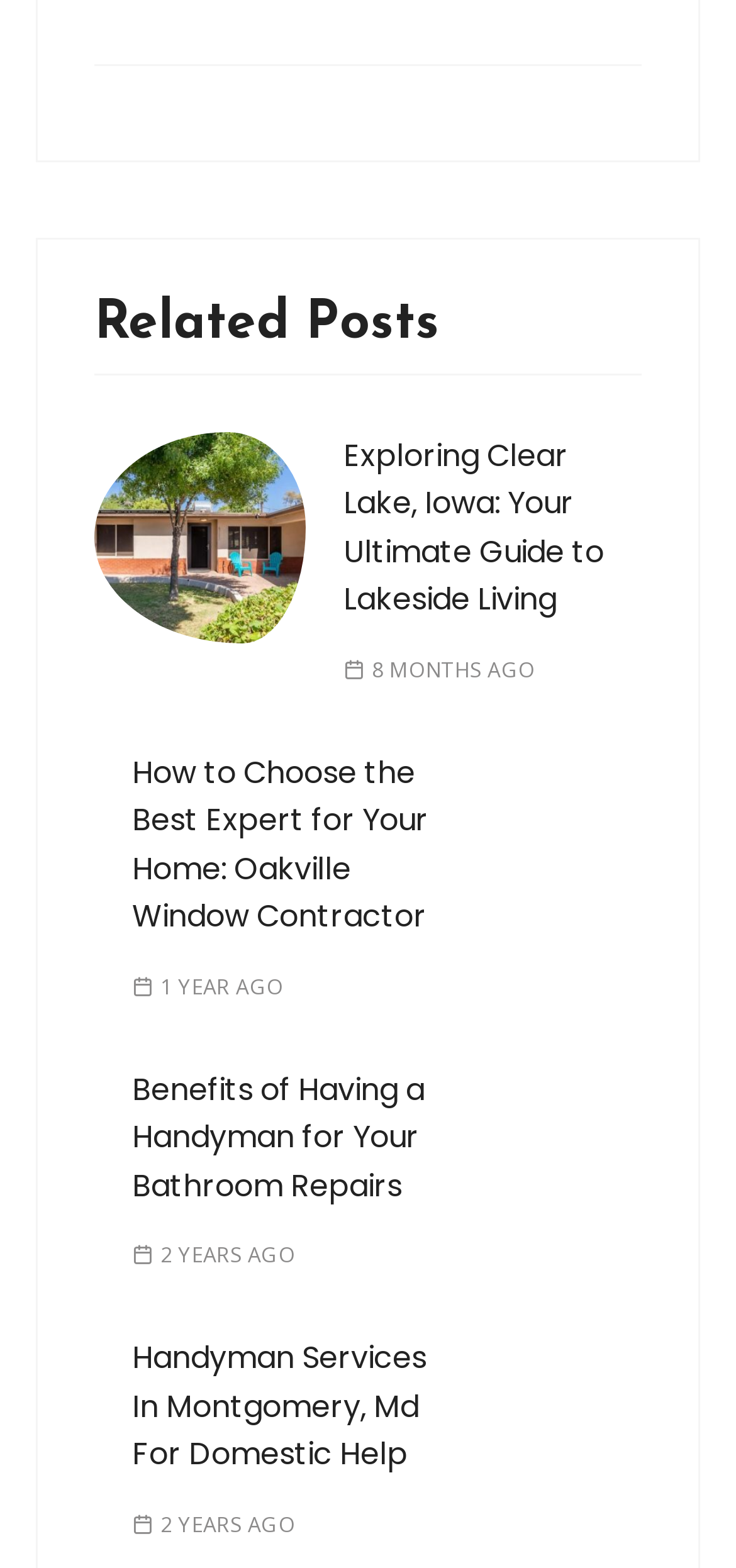What is the common theme among the articles?
Based on the image, respond with a single word or phrase.

Home Improvement